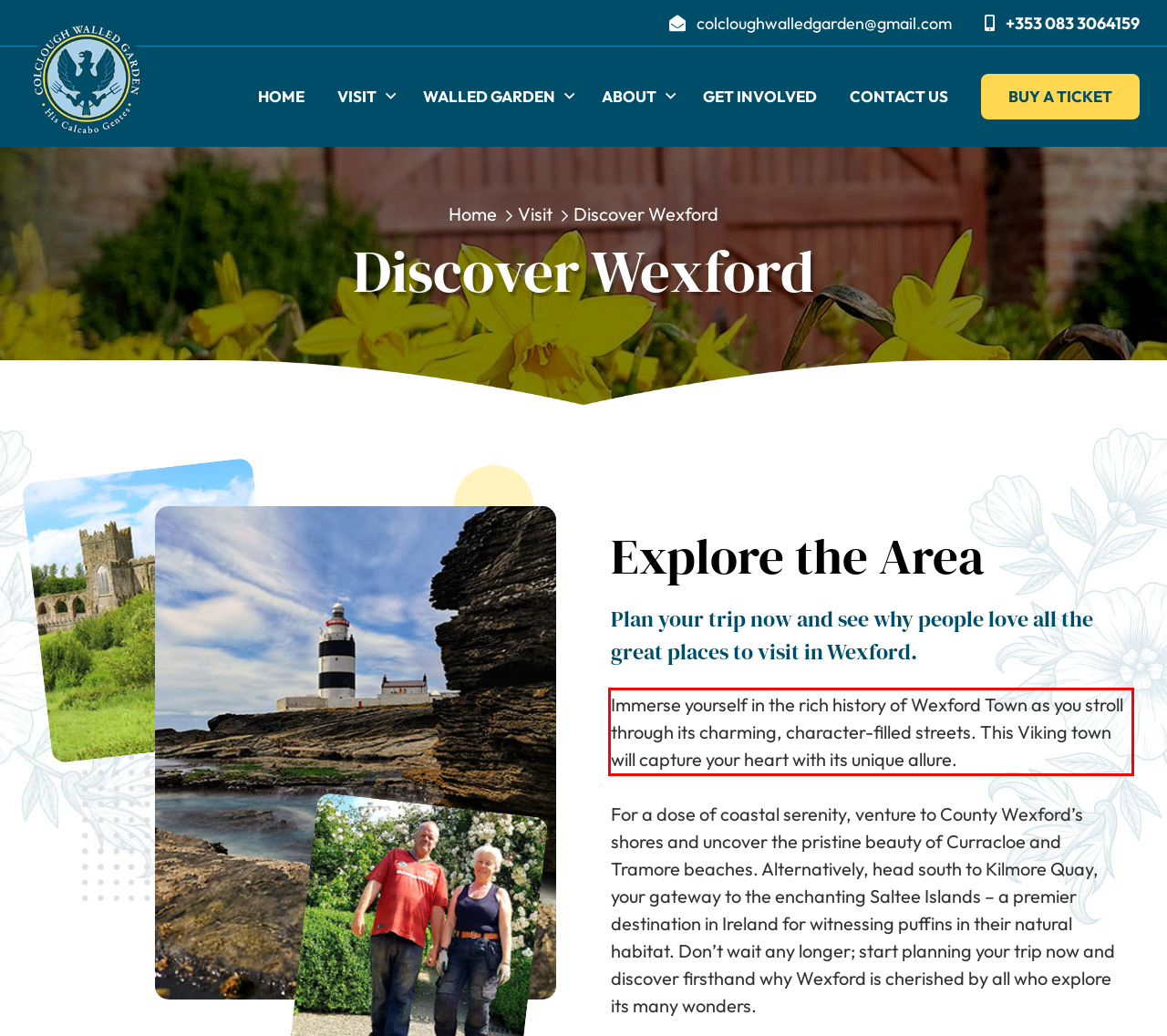Please perform OCR on the text within the red rectangle in the webpage screenshot and return the text content.

Immerse yourself in the rich history of Wexford Town as you stroll through its charming, character-filled streets. This Viking town will capture your heart with its unique allure.